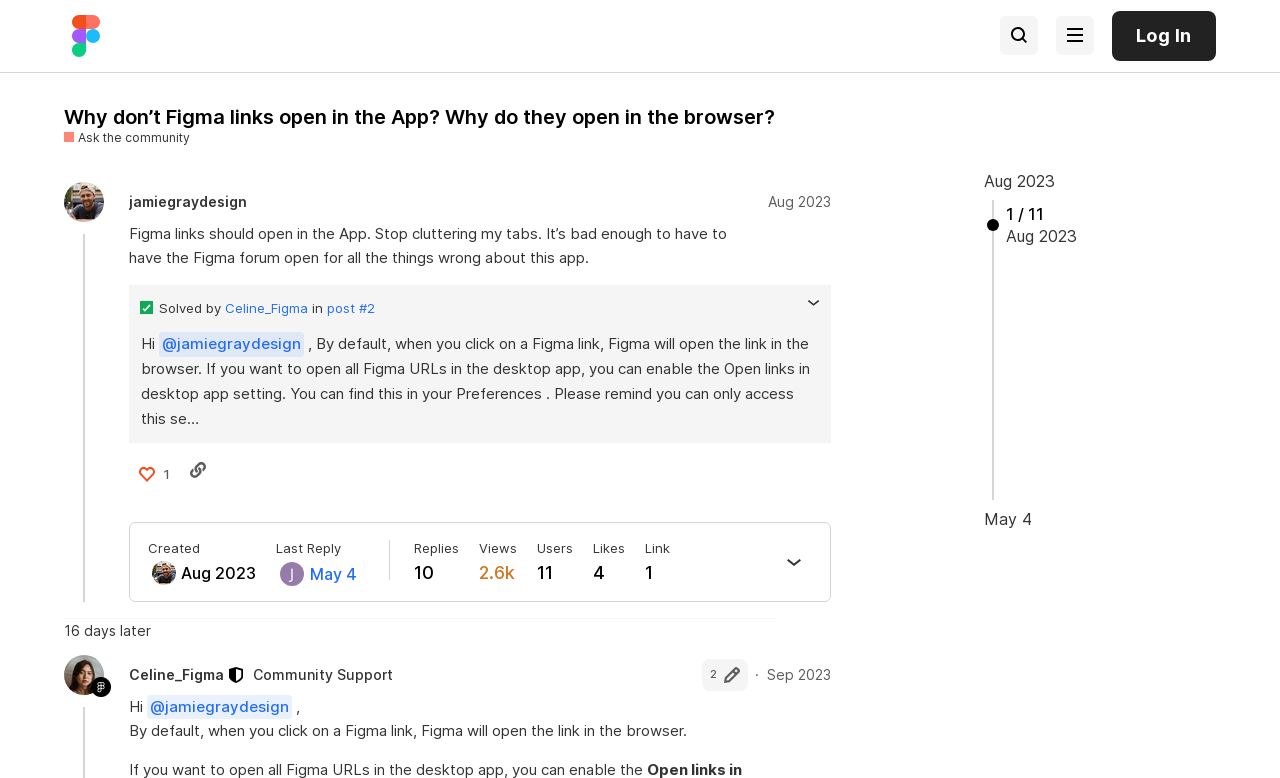Who is the moderator of this community?
Refer to the screenshot and answer in one word or phrase.

Celine_Figma